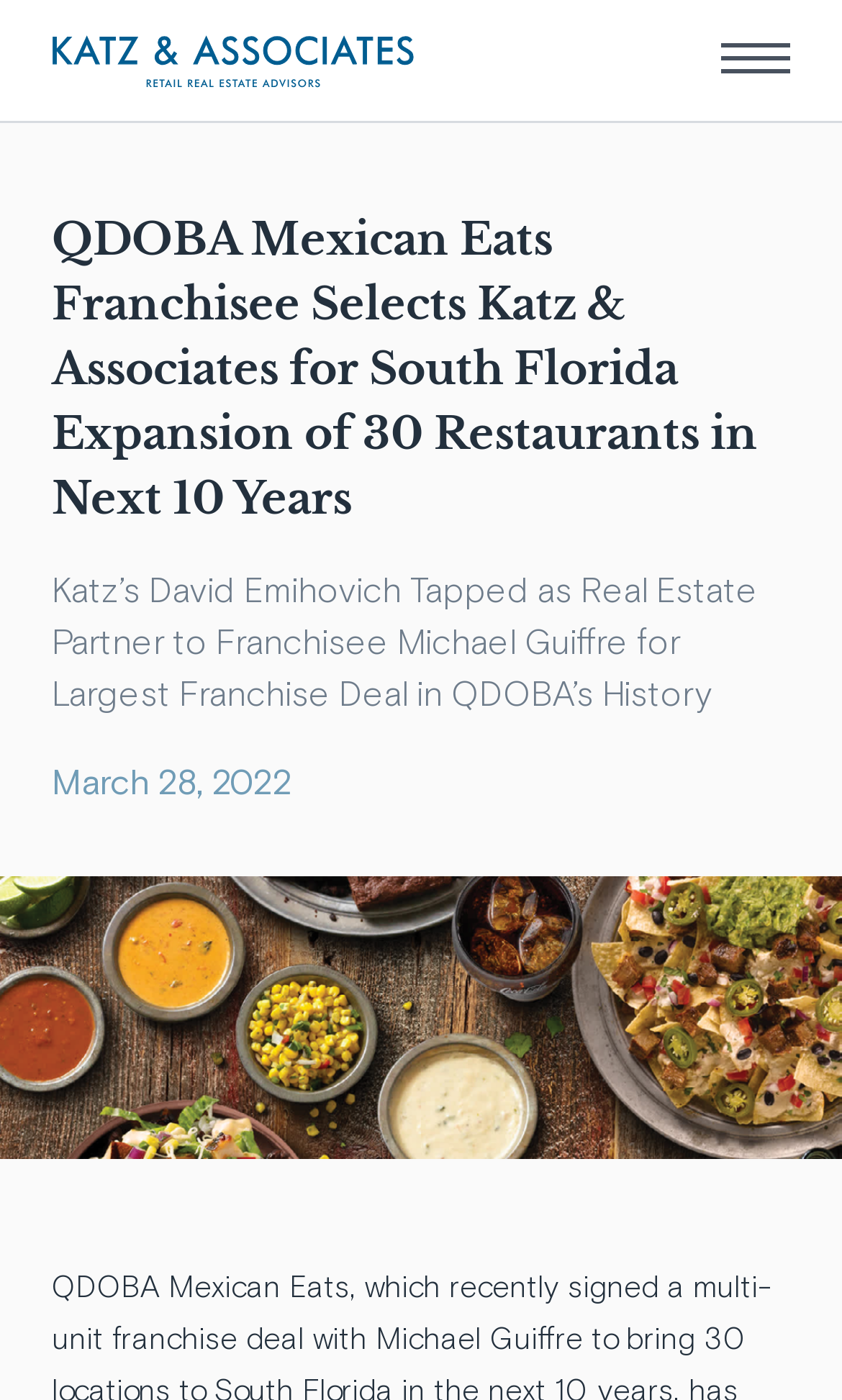Please locate the bounding box coordinates of the element that needs to be clicked to achieve the following instruction: "Click the Subscribe button". The coordinates should be four float numbers between 0 and 1, i.e., [left, top, right, bottom].

[0.123, 0.136, 0.877, 0.173]